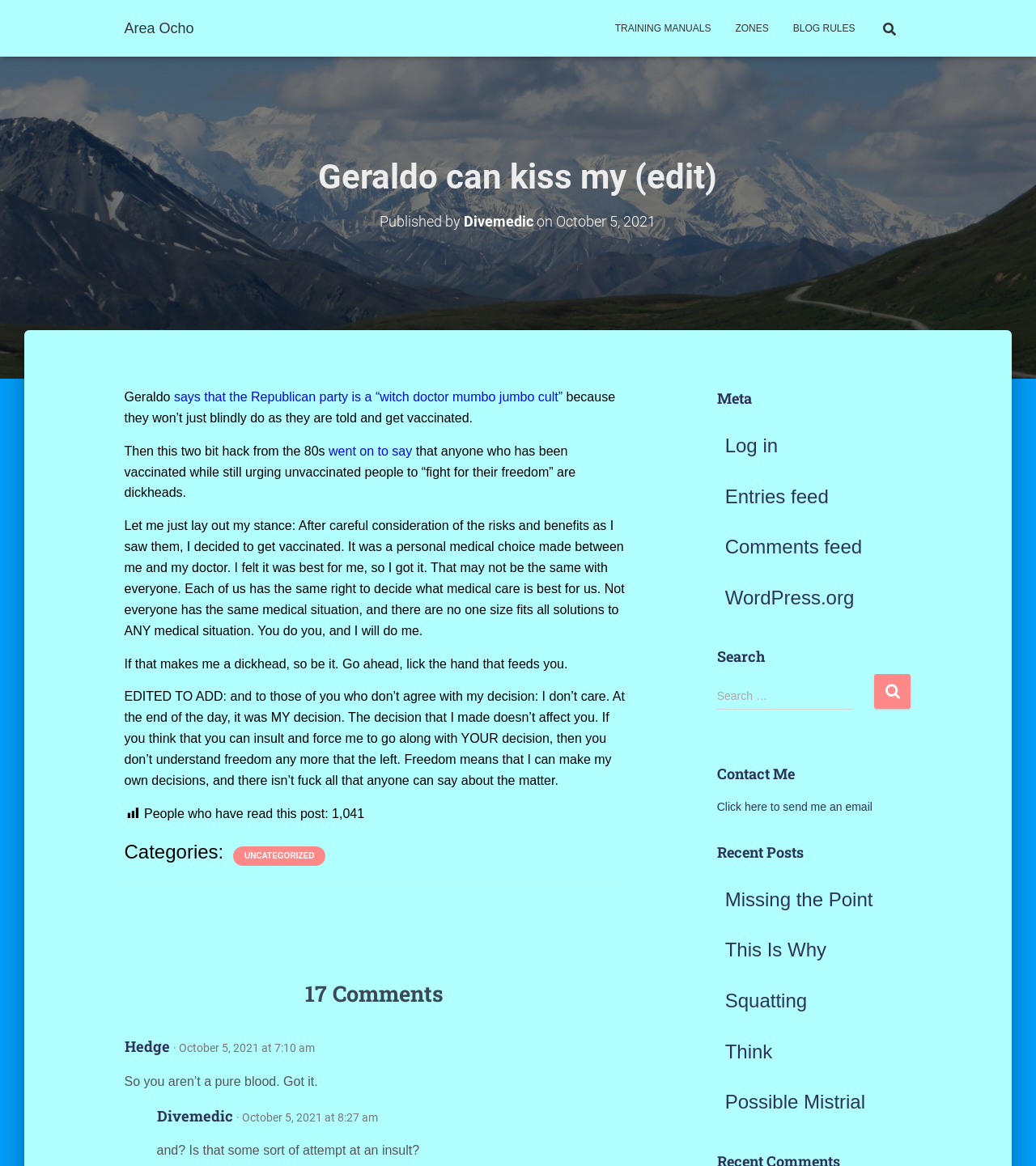Locate the bounding box coordinates of the clickable part needed for the task: "Click on the 'TRAINING MANUALS' link".

[0.582, 0.007, 0.698, 0.042]